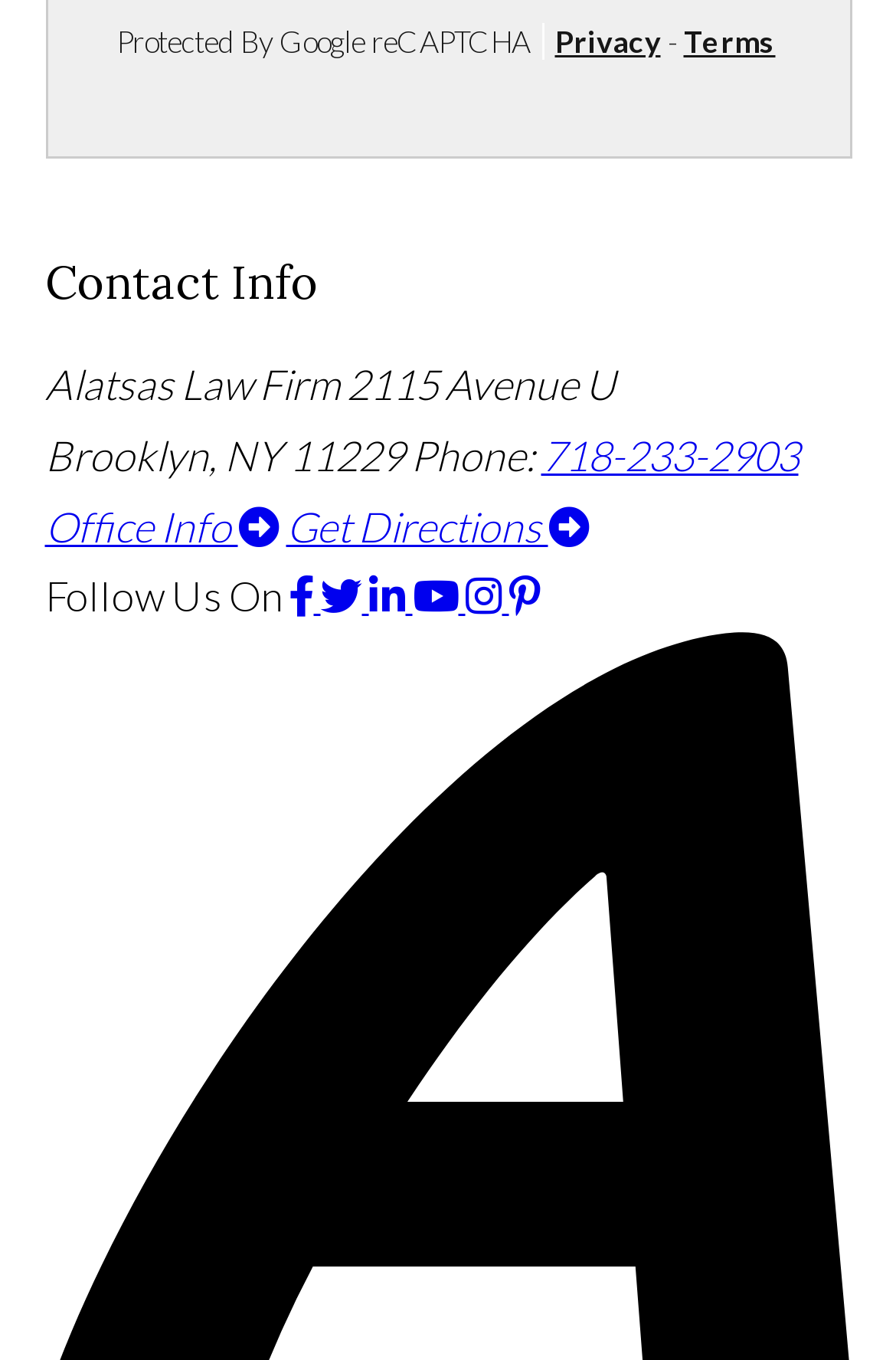Please provide a one-word or phrase answer to the question: 
What is the phone number of the law firm?

718-233-2903